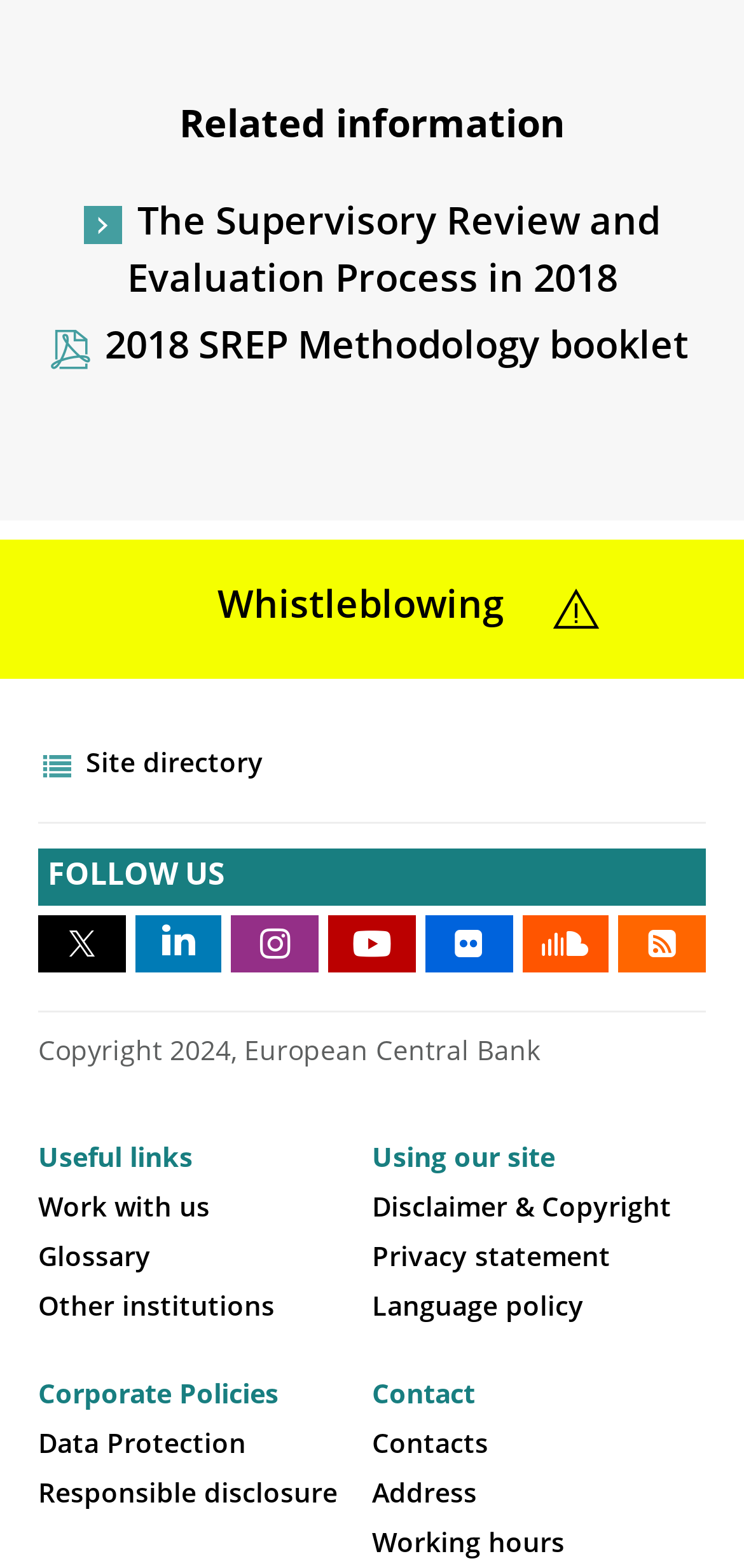What is the last link in the webpage? Refer to the image and provide a one-word or short phrase answer.

Working hours